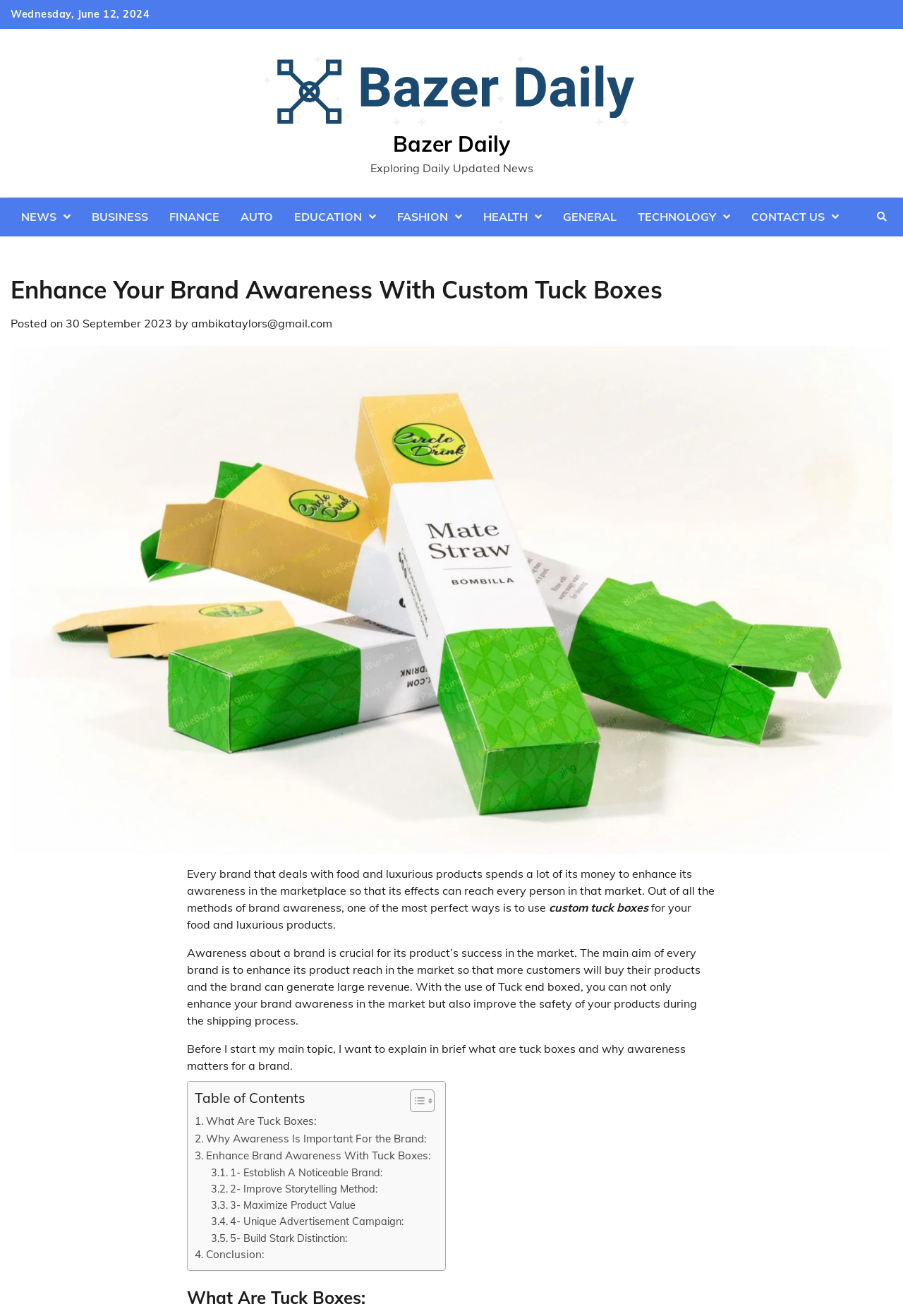What is the purpose of using custom tuck boxes?
Provide an in-depth and detailed explanation in response to the question.

I inferred the purpose of using custom tuck boxes by reading the article's content. The article explains that custom tuck boxes can be used to enhance brand awareness, which is crucial for a brand's product success in the market.